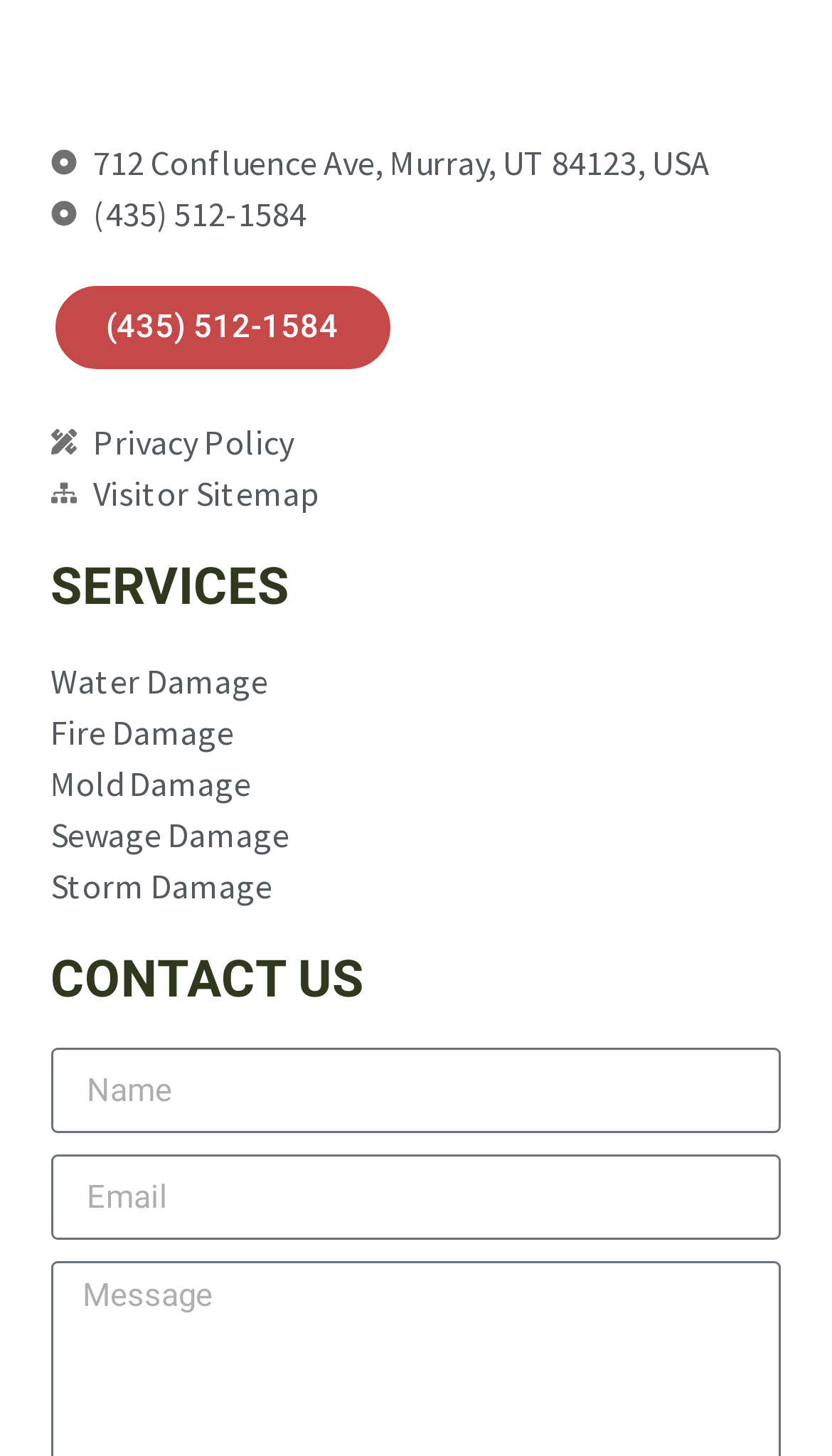Pinpoint the bounding box coordinates of the clickable element to carry out the following instruction: "Send an email to zhonggongky@163.com."

None